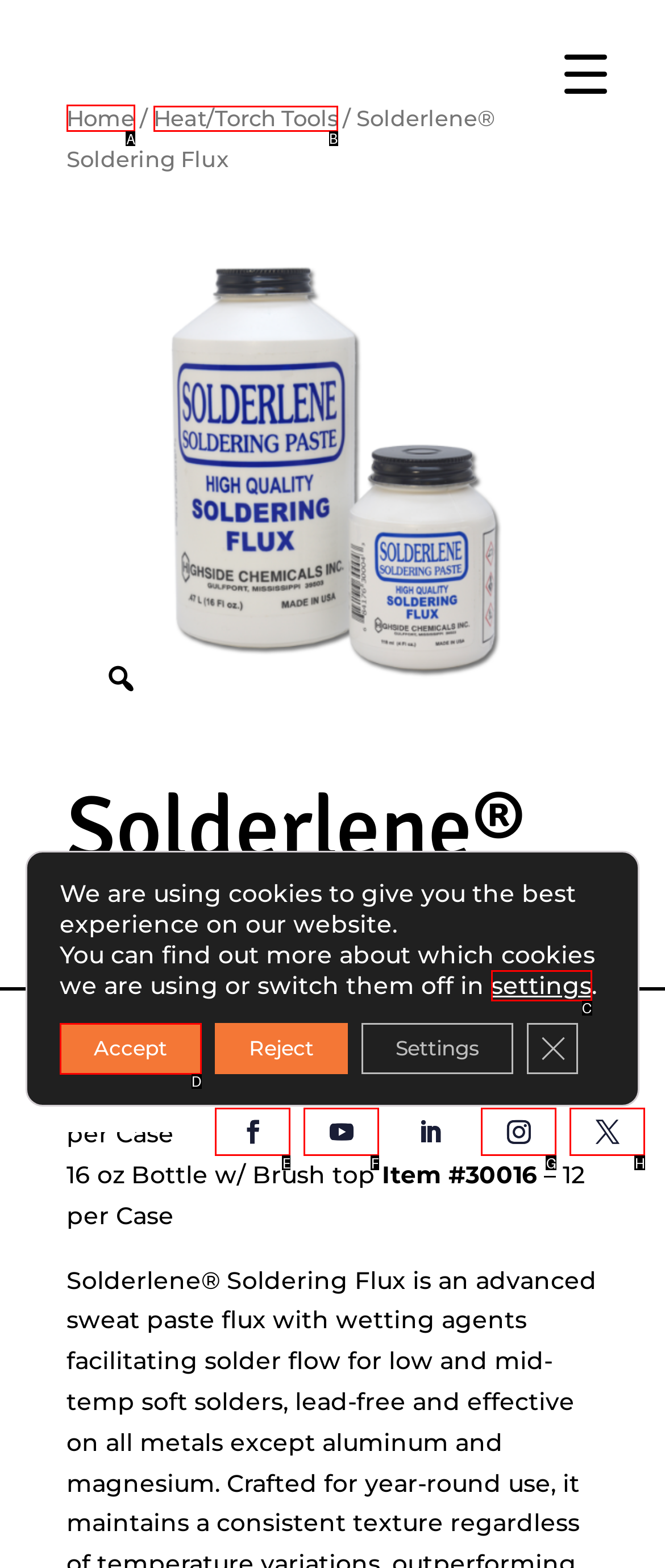Choose the HTML element that needs to be clicked for the given task: Go to the home page Respond by giving the letter of the chosen option.

A